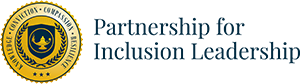What does the logo represent?
Please give a detailed answer to the question using the information shown in the image.

The logo encapsulates the goals of promoting diversity and inclusion in leadership roles, which is the core mission of the Partnership for Inclusion Leadership.